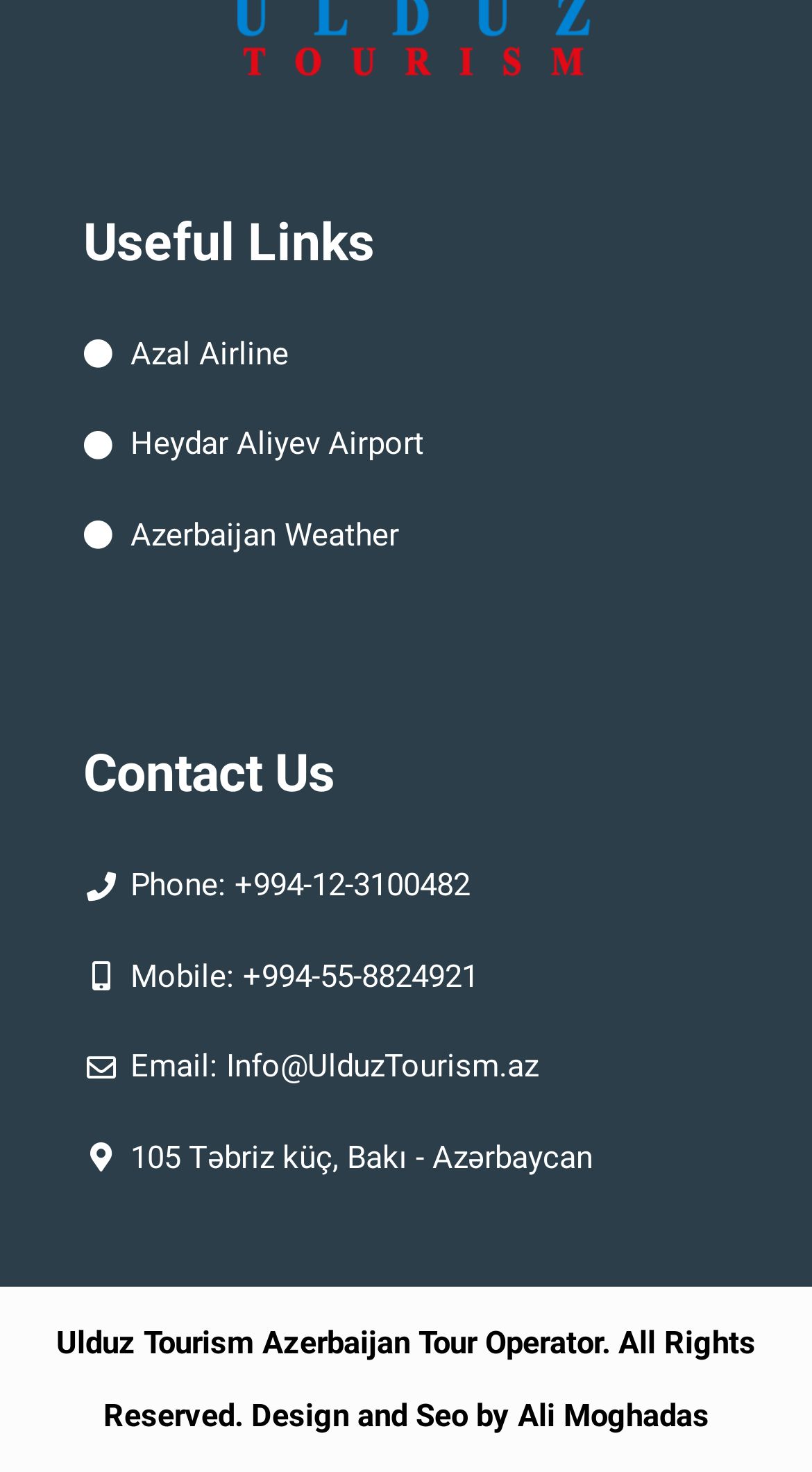Answer in one word or a short phrase: 
What is the address of Ulduz Tourism?

105 Təbriz küç, Bakı - Azərbaycan